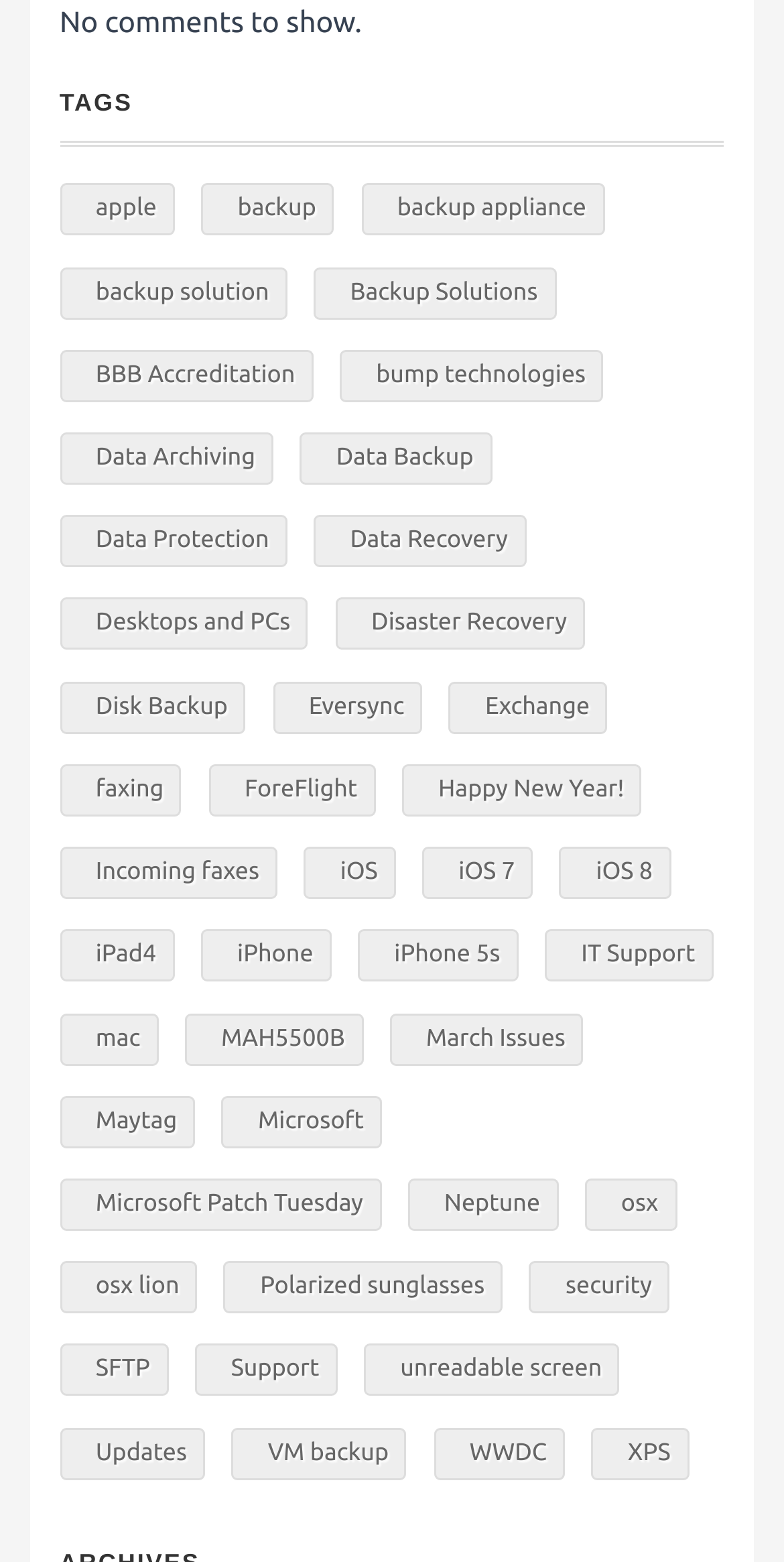Using the provided element description "faxing", determine the bounding box coordinates of the UI element.

[0.076, 0.489, 0.232, 0.523]